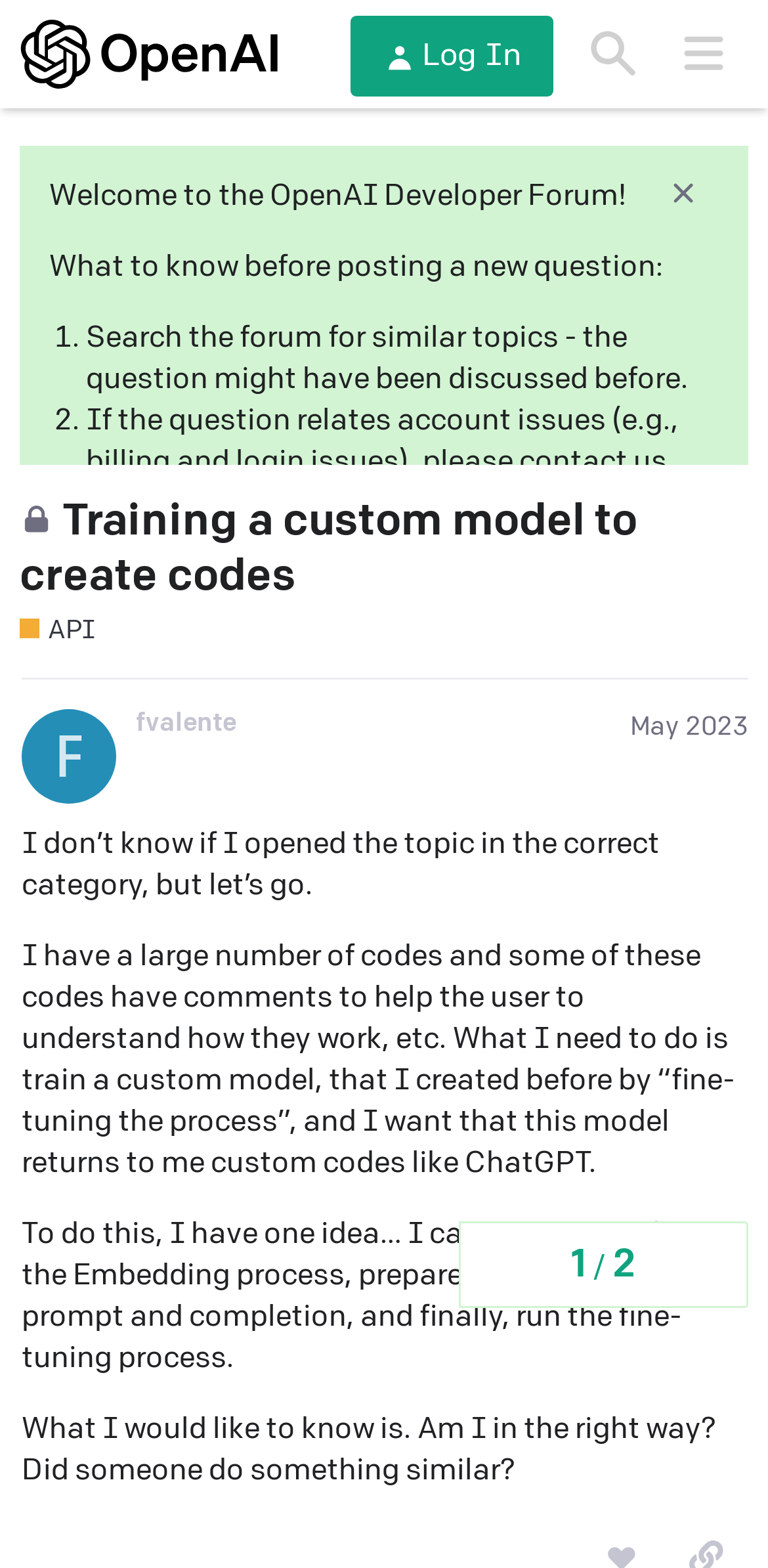Provide the bounding box coordinates for the UI element that is described as: "Help Center".

[0.33, 0.309, 0.538, 0.333]